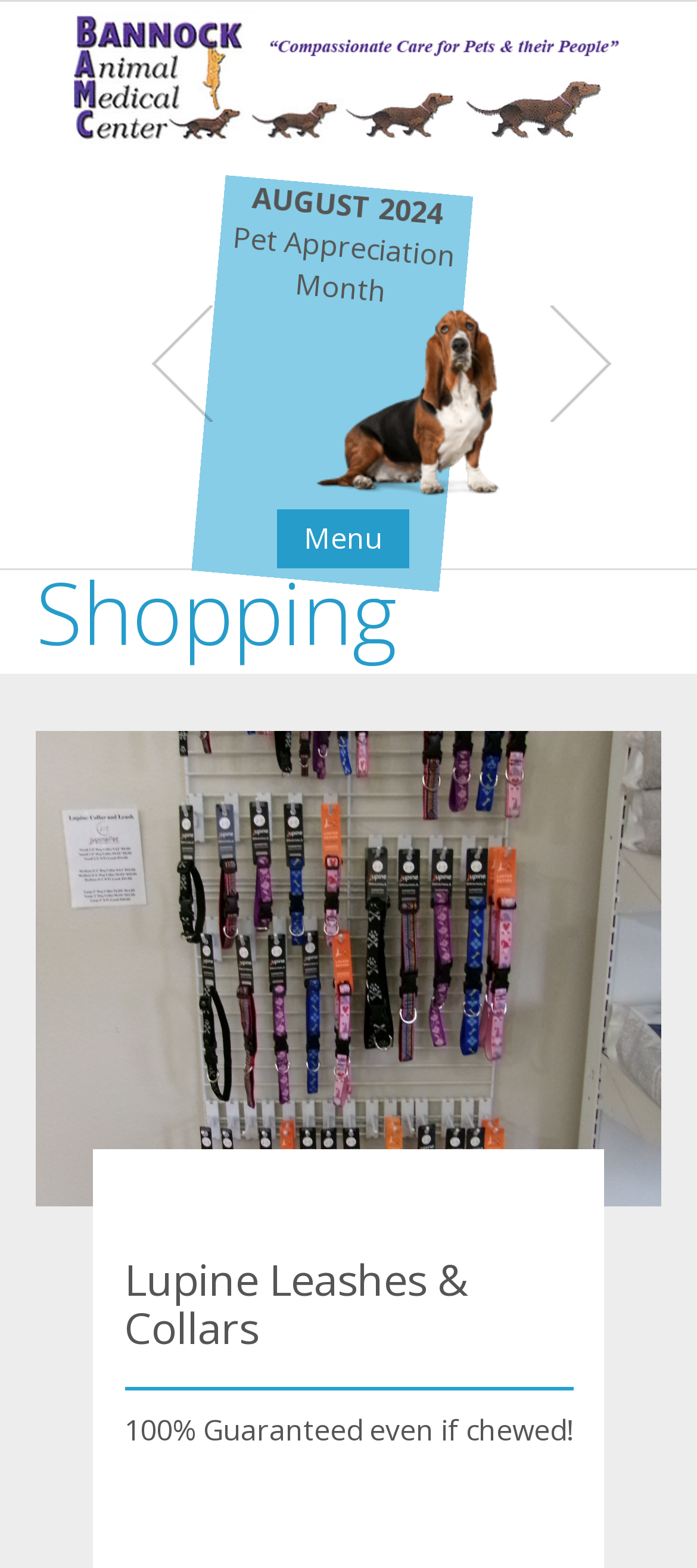Find and indicate the bounding box coordinates of the region you should select to follow the given instruction: "Go to 'Home' page".

[0.0, 0.068, 0.103, 0.119]